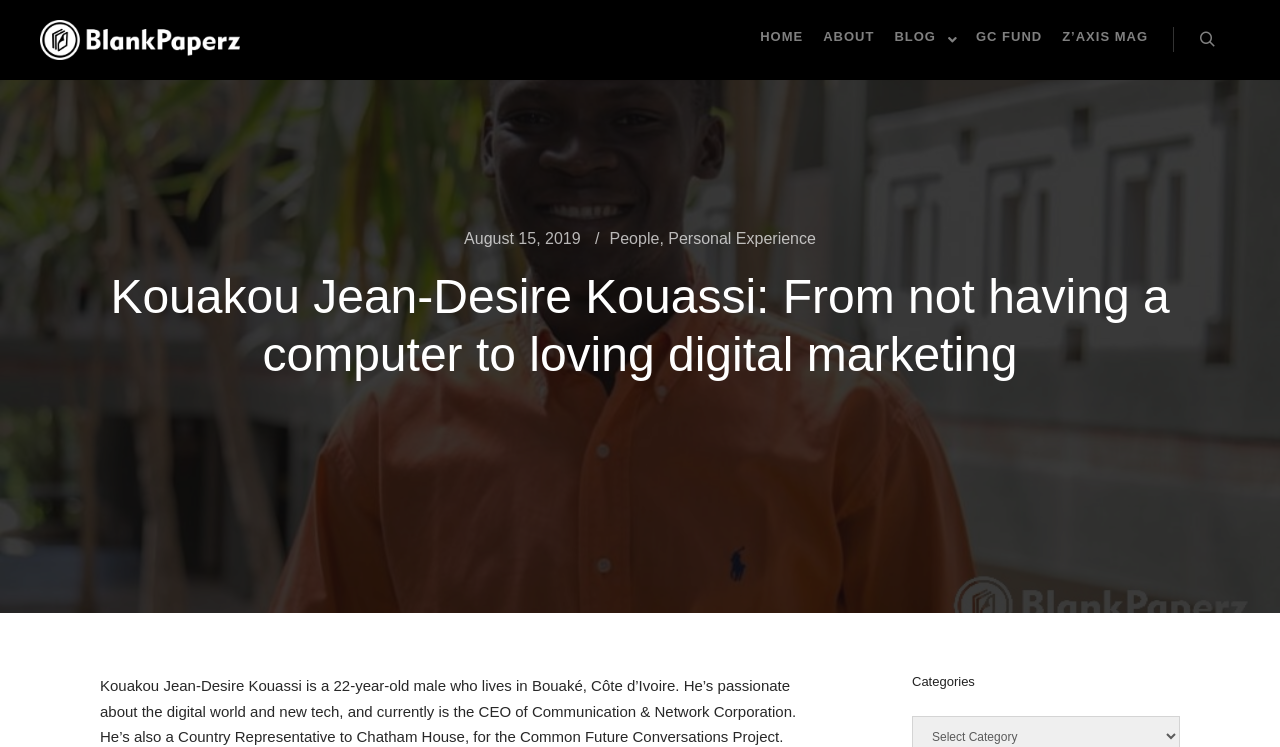Please extract and provide the main headline of the webpage.

Kouakou Jean-Desire Kouassi: From not having a computer to loving digital marketing